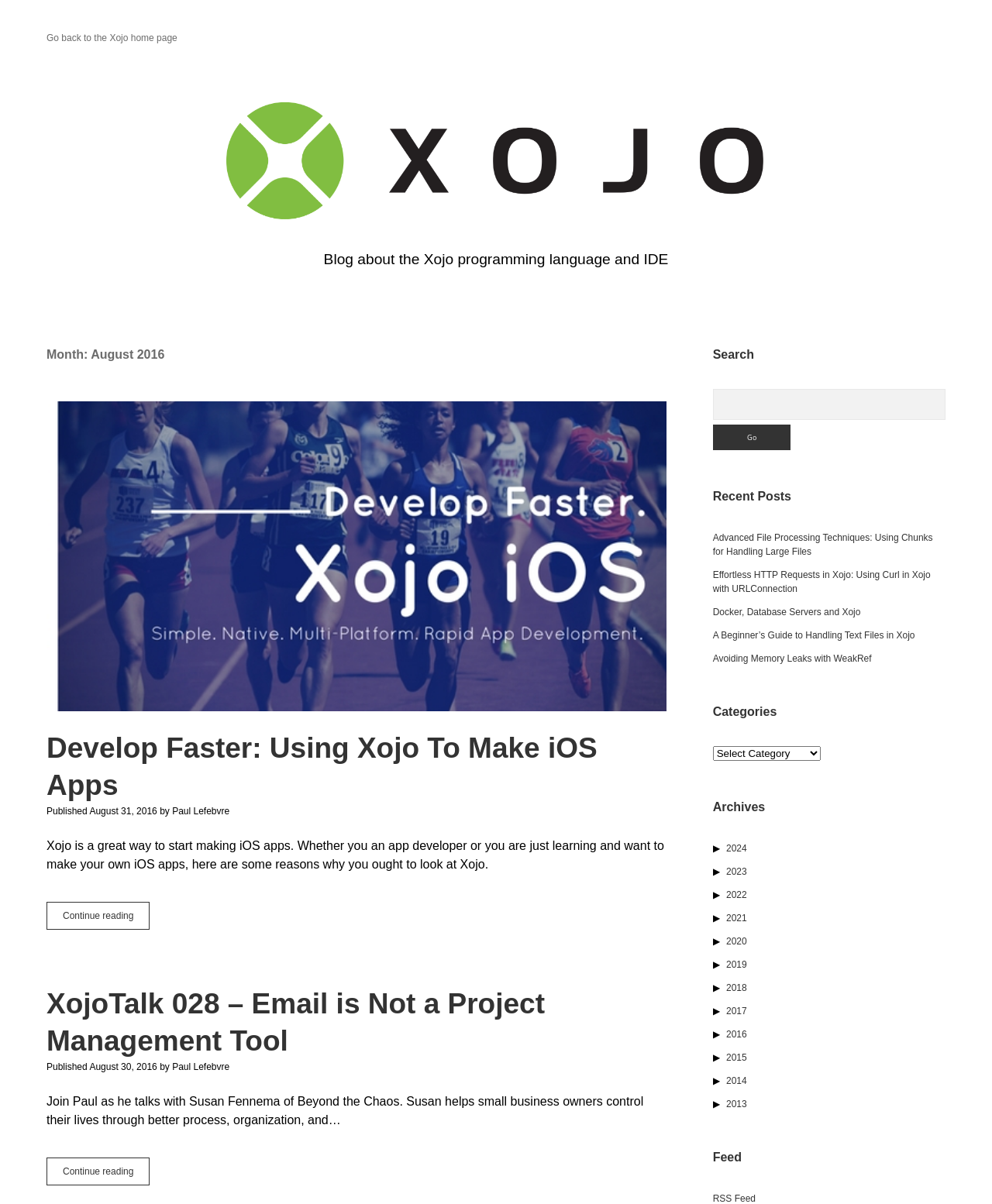Generate a comprehensive description of the webpage.

This webpage is the Xojo Programming Blog for August 2016. At the top, there is a link to go back to the Xojo home page, followed by the blog's title and a logo image. Below the title, there is a brief description of the blog, which is about the Xojo programming language and IDE.

The main content of the page is divided into two sections. On the left, there are two articles. The first article is titled "Develop Faster: Using Xojo To Make iOS Apps" and has a related image. The article discusses how Xojo can be used to make iOS apps, and it provides some reasons why one should consider using Xojo. Below the article, there is a link to continue reading.

The second article is titled "XojoTalk 028 – Email is Not a Project Management Tool" and also has a related image. The article appears to be a podcast or interview with Susan Fennema of Beyond the Chaos, discussing how to control one's life through better process, organization, and technology. Again, there is a link to continue reading below the article.

On the right side of the page, there is a sidebar with several sections. The first section is a search bar with a "Go" button. Below the search bar, there are links to recent posts, including "Advanced File Processing Techniques: Using Chunks for Handling Large Files", "Effortless HTTP Requests in Xojo: Using Curl in Xojo with URLConnection", and several others.

The next section is titled "Categories" and has a dropdown menu. Below that, there is a section titled "Archives" with links to different years, from 2014 to 2024, each with a checkbox next to it. Finally, there is a section titled "Feed" at the bottom of the sidebar.